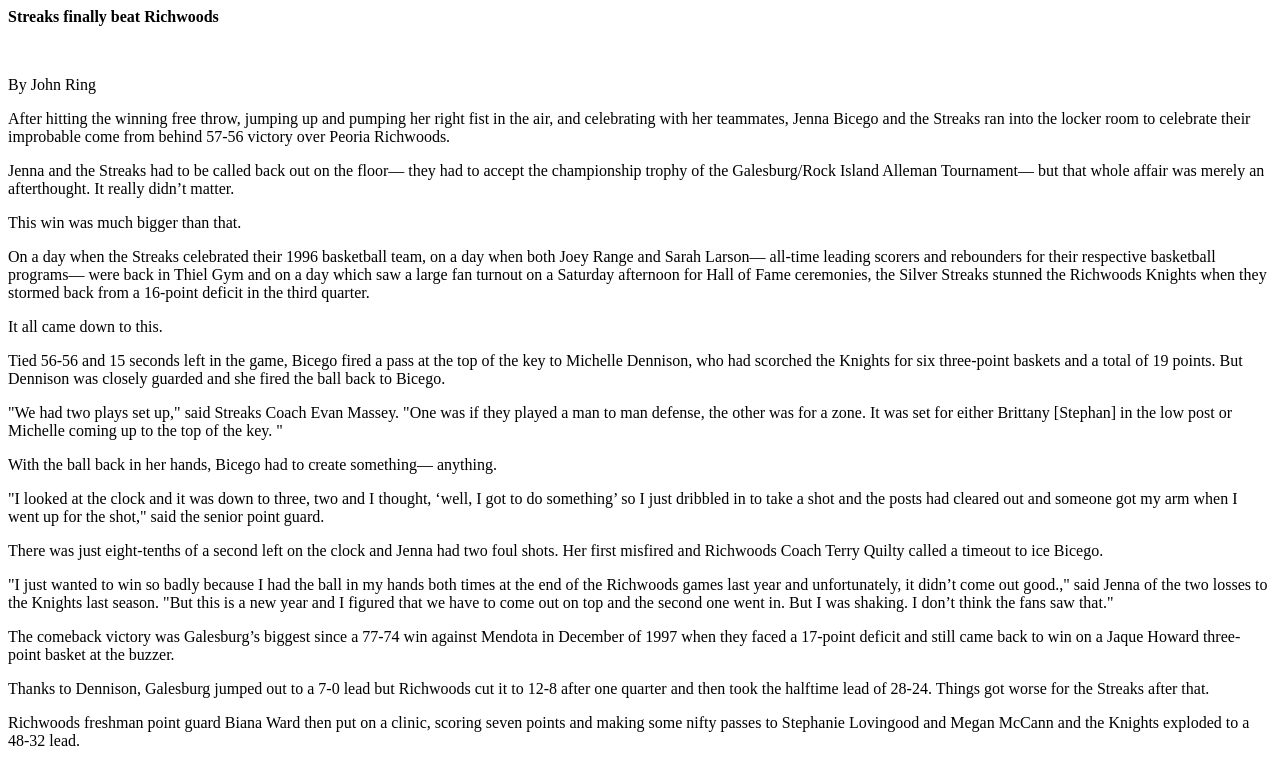Who was the Streaks Coach?
Please provide a comprehensive answer to the question based on the webpage screenshot.

According to the text, Streaks Coach Evan Massey said that they had two plays set up, one for man-to-man defense and one for a zone.